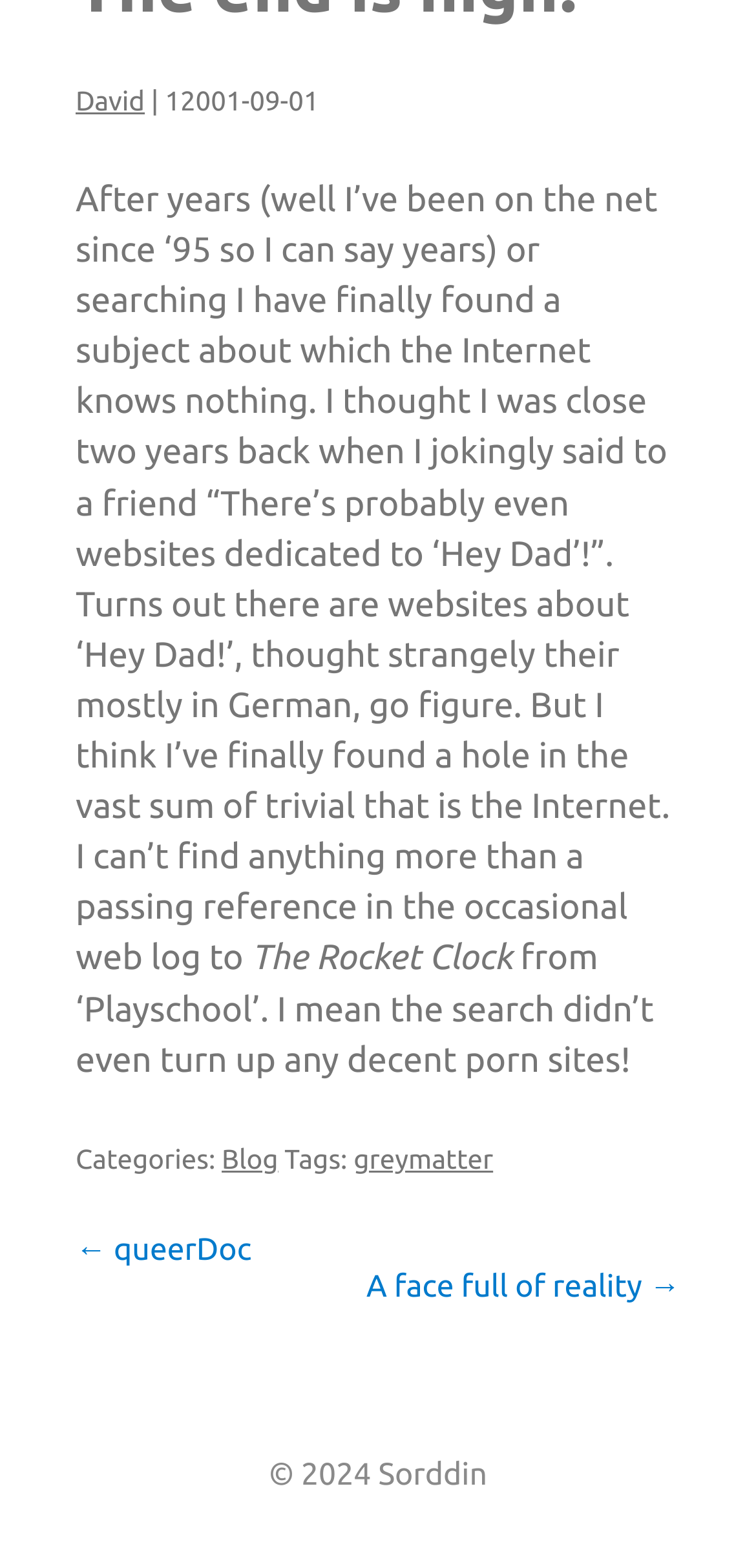Using floating point numbers between 0 and 1, provide the bounding box coordinates in the format (top-left x, top-left y, bottom-right x, bottom-right y). Locate the UI element described here: ← queerDoc

[0.1, 0.786, 0.332, 0.808]